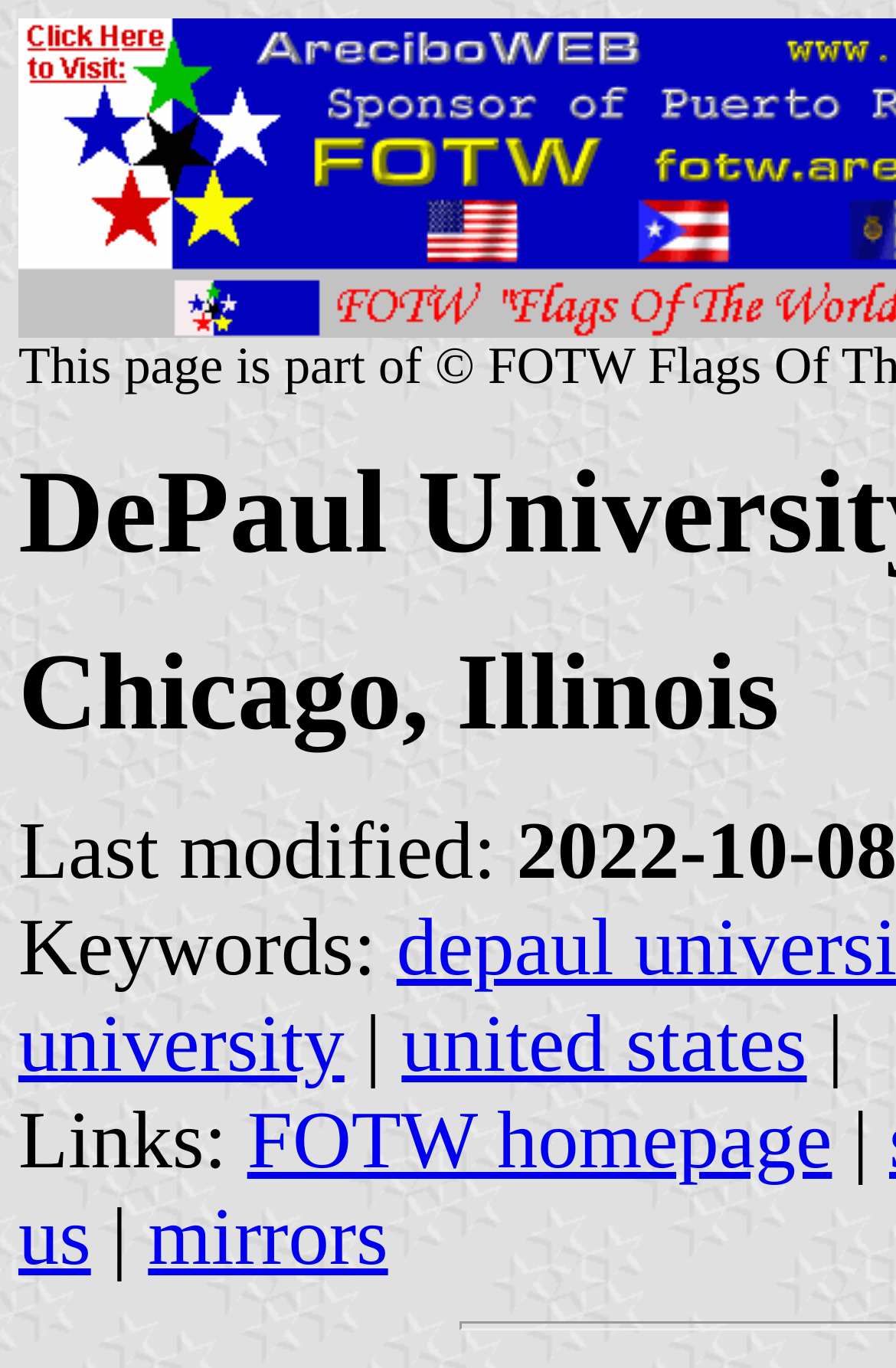Provide a brief response to the question below using one word or phrase:
How many links are provided in the 'Links:' section?

2